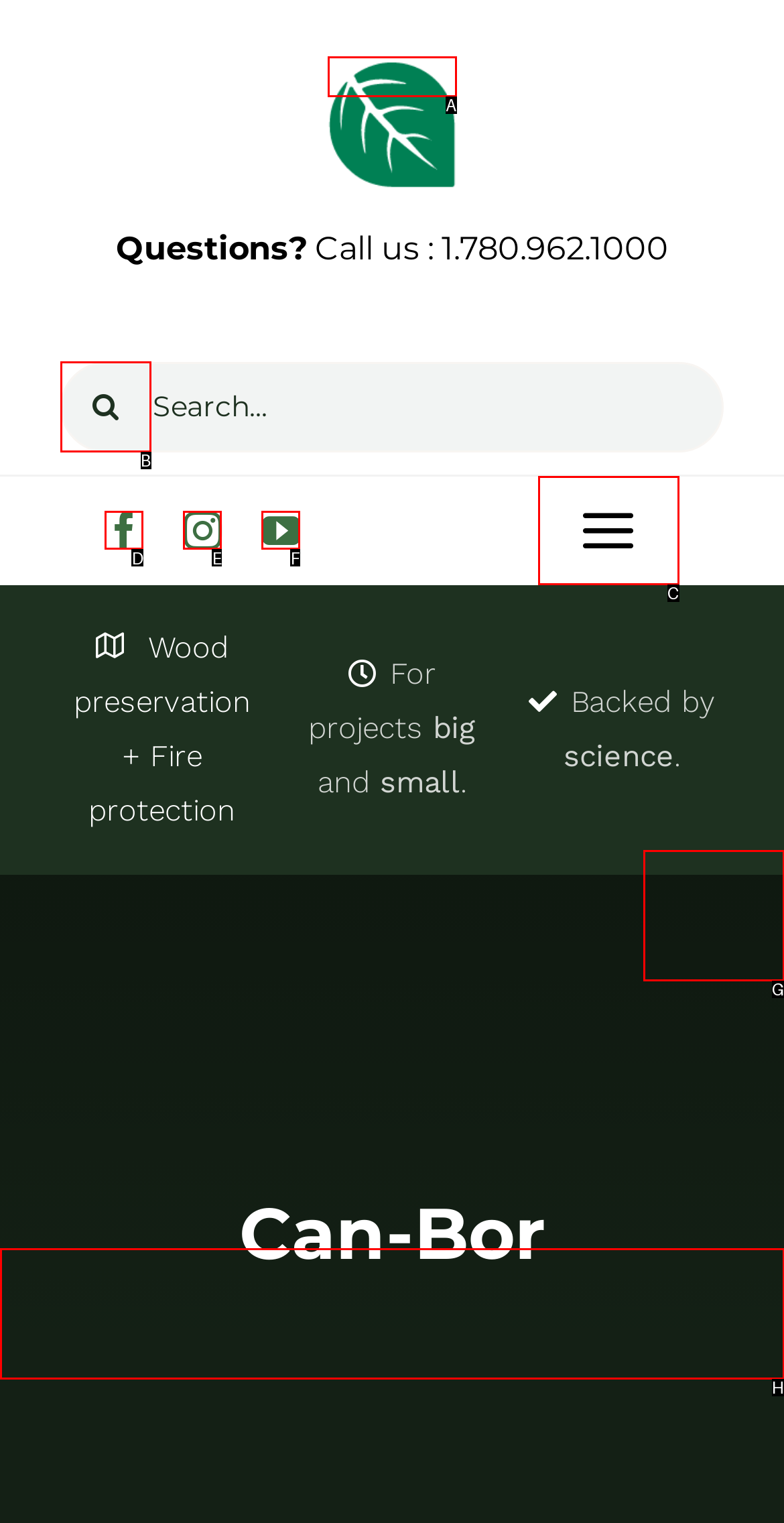Match the following description to a UI element: alt="Genics Inc Logo"
Provide the letter of the matching option directly.

A